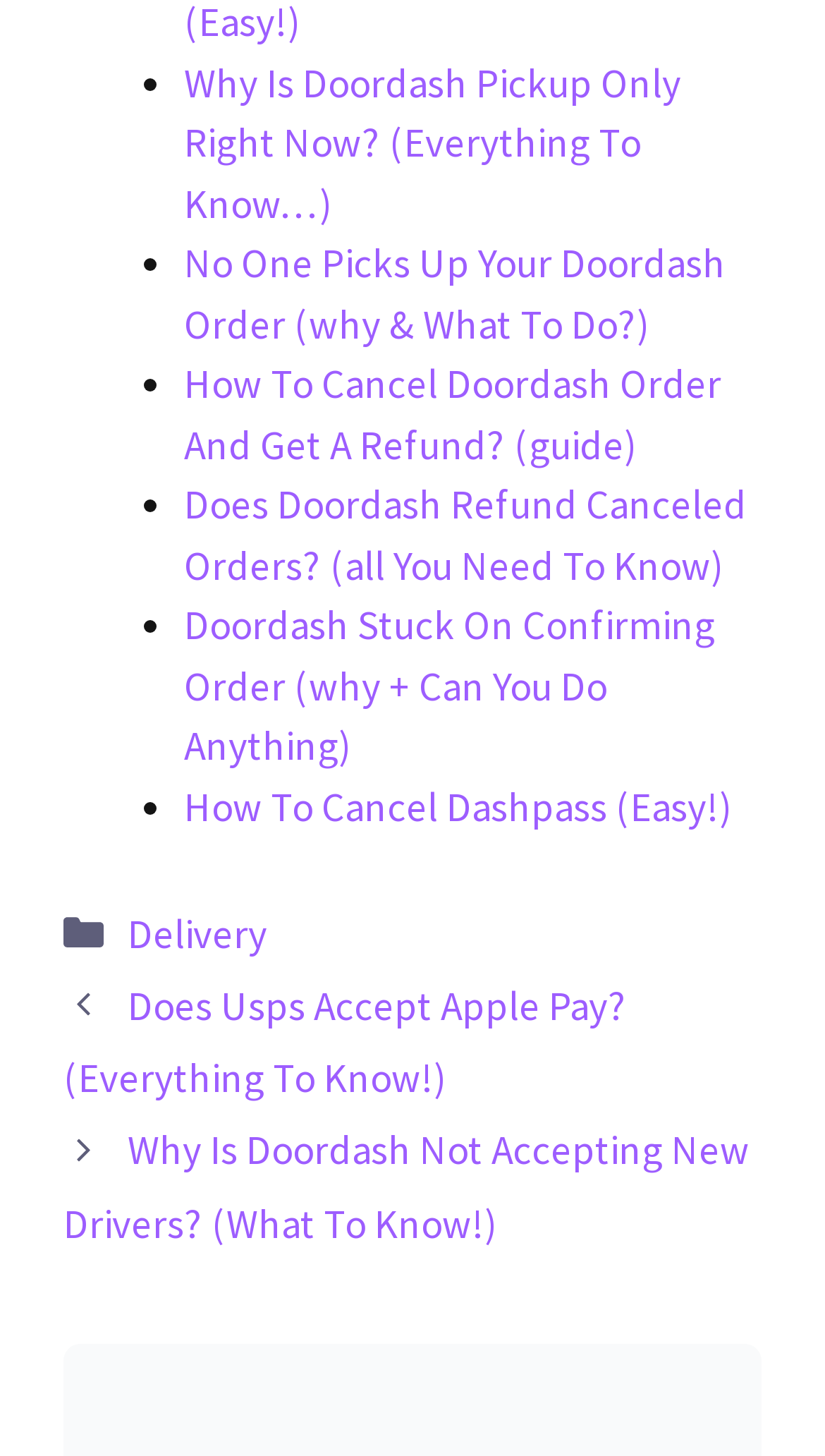Pinpoint the bounding box coordinates of the clickable element to carry out the following instruction: "Navigate to 'Next' page."

[0.077, 0.772, 0.909, 0.857]